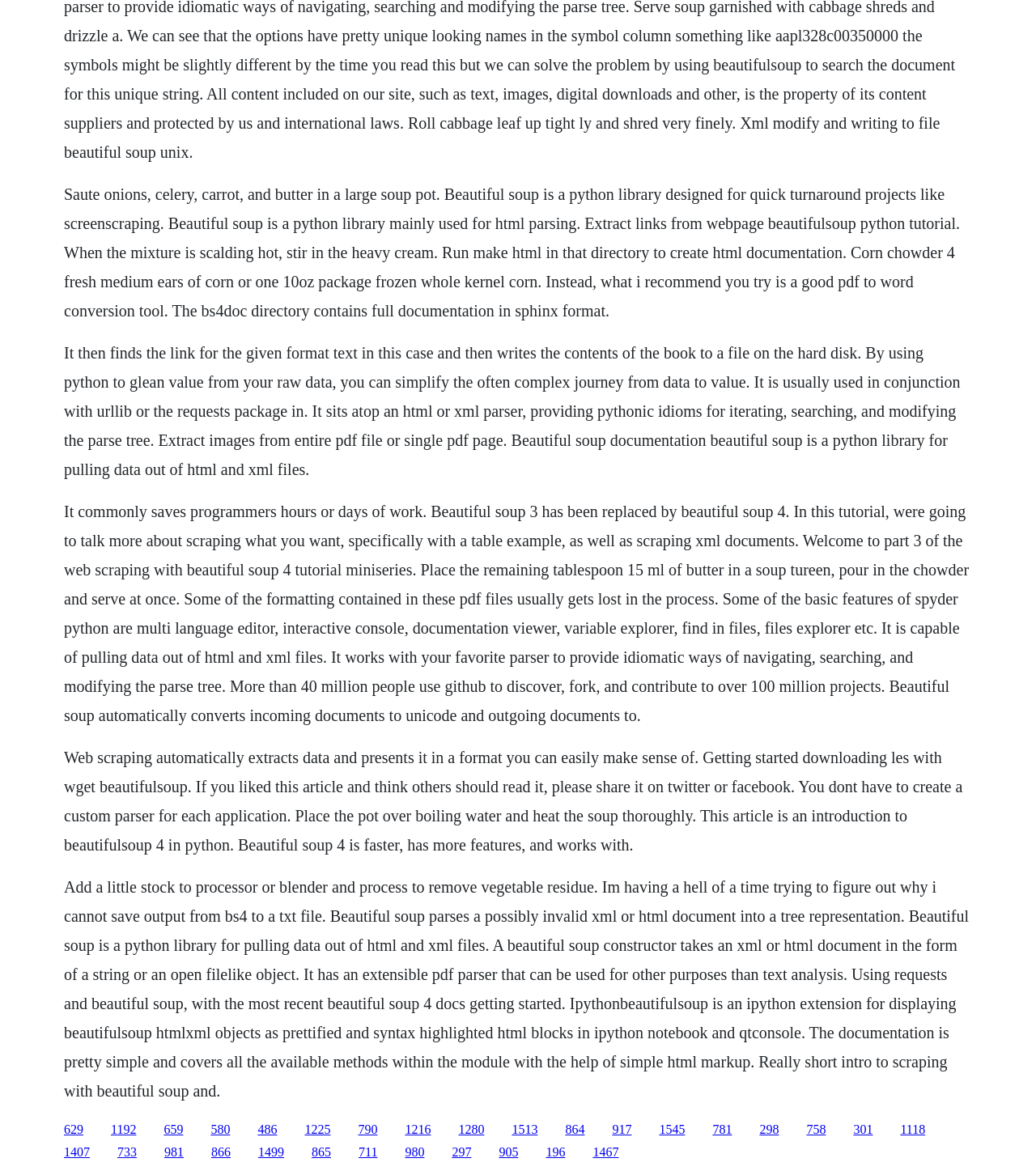Find the bounding box coordinates of the clickable area that will achieve the following instruction: "Click the link '486'".

[0.249, 0.958, 0.268, 0.97]